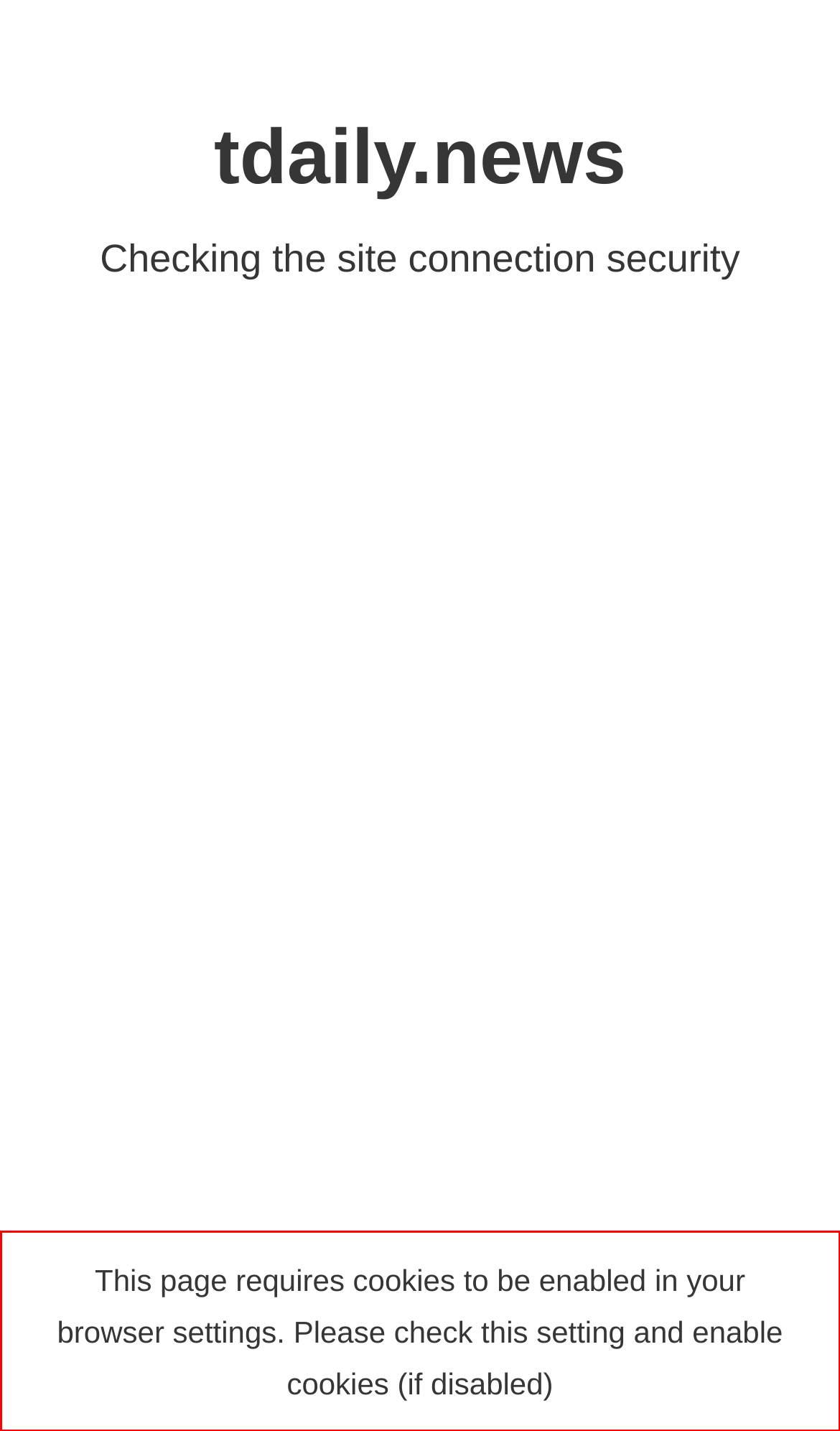By examining the provided screenshot of a webpage, recognize the text within the red bounding box and generate its text content.

This page requires cookies to be enabled in your browser settings. Please check this setting and enable cookies (if disabled)